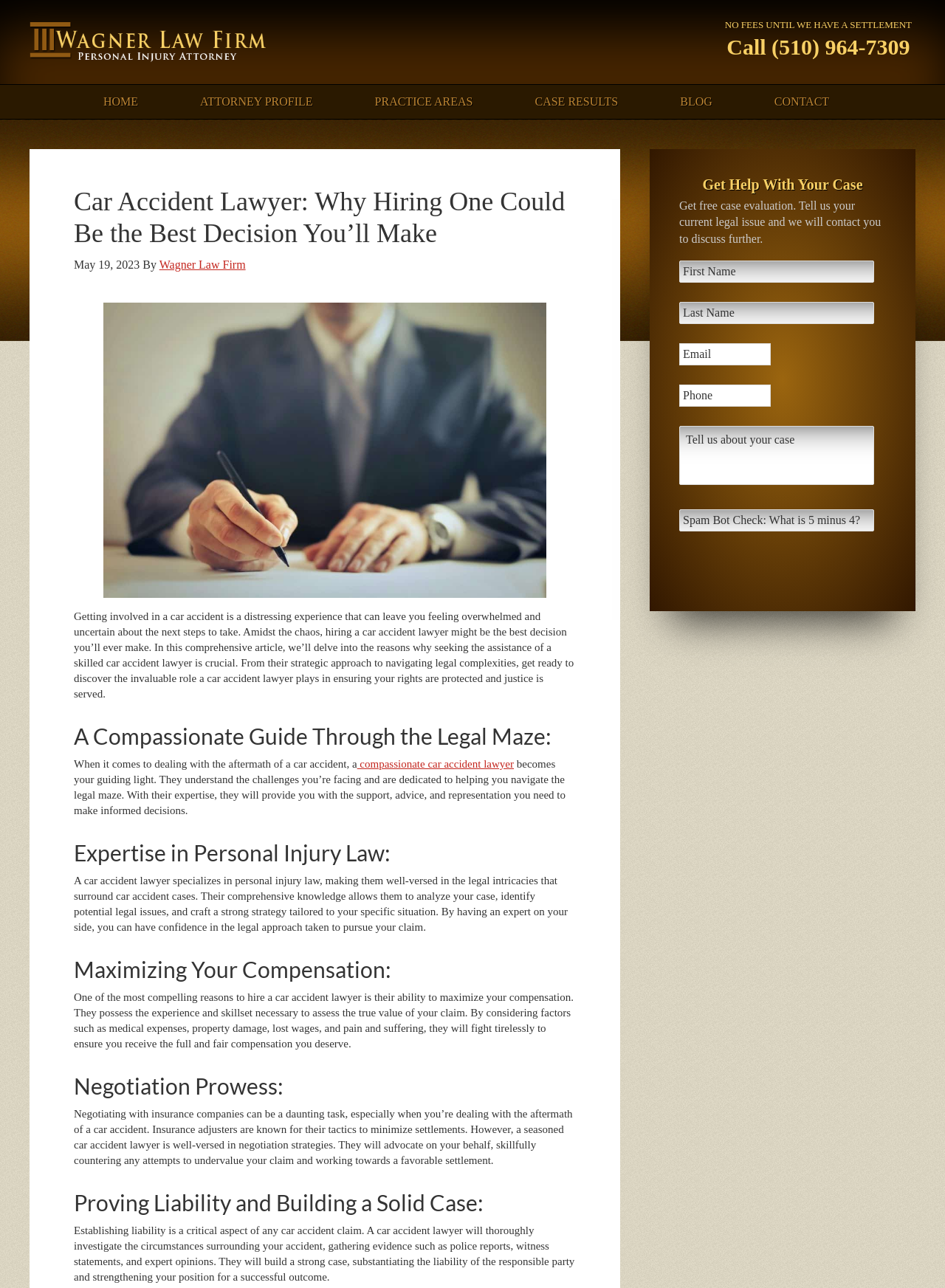Identify the bounding box for the described UI element: "Attorney Profile".

[0.181, 0.066, 0.362, 0.092]